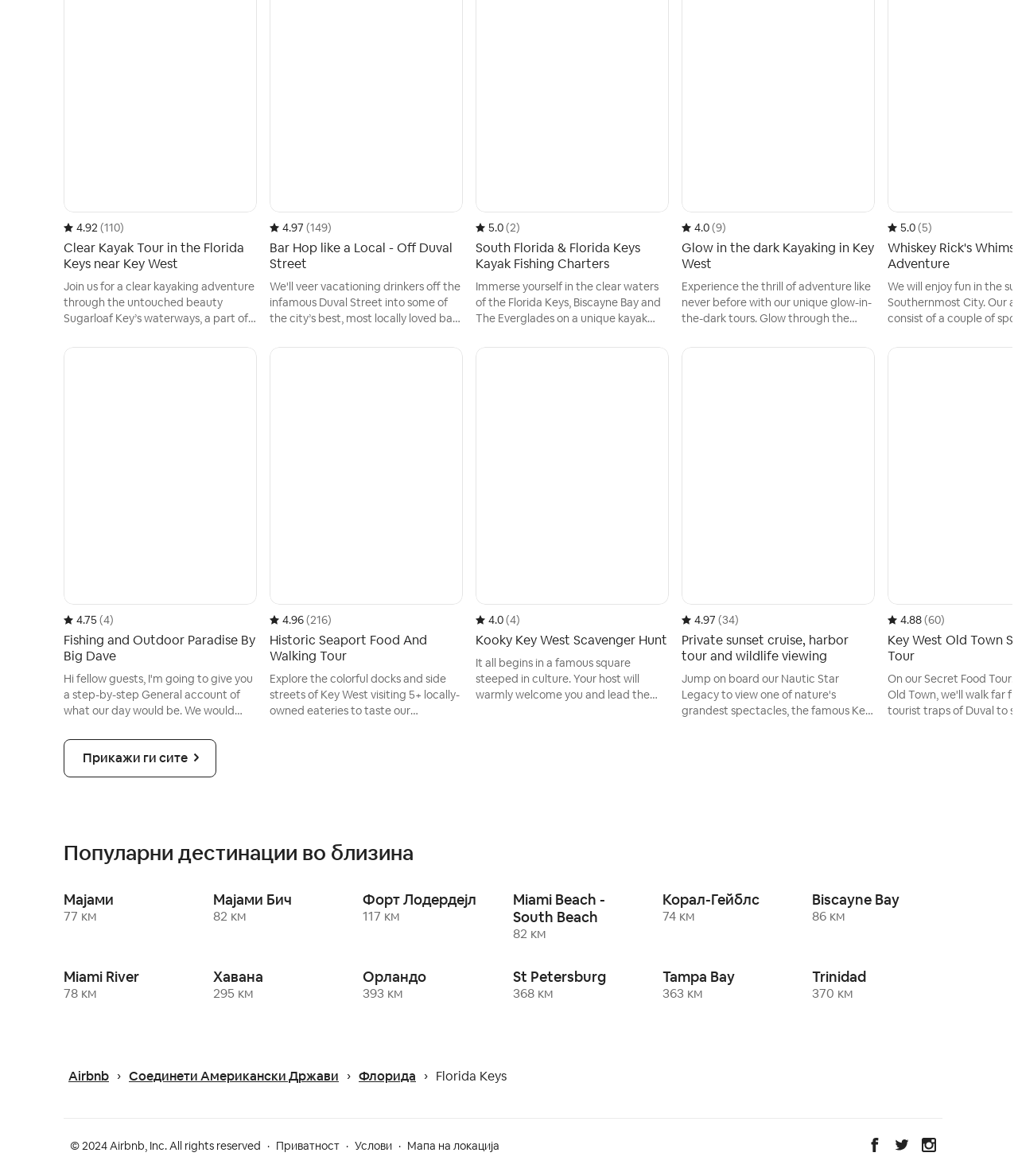Locate the bounding box coordinates of the element that should be clicked to execute the following instruction: "Click on the 'Fishing and Outdoor Paradise By Big Dave' link".

[0.062, 0.295, 0.252, 0.611]